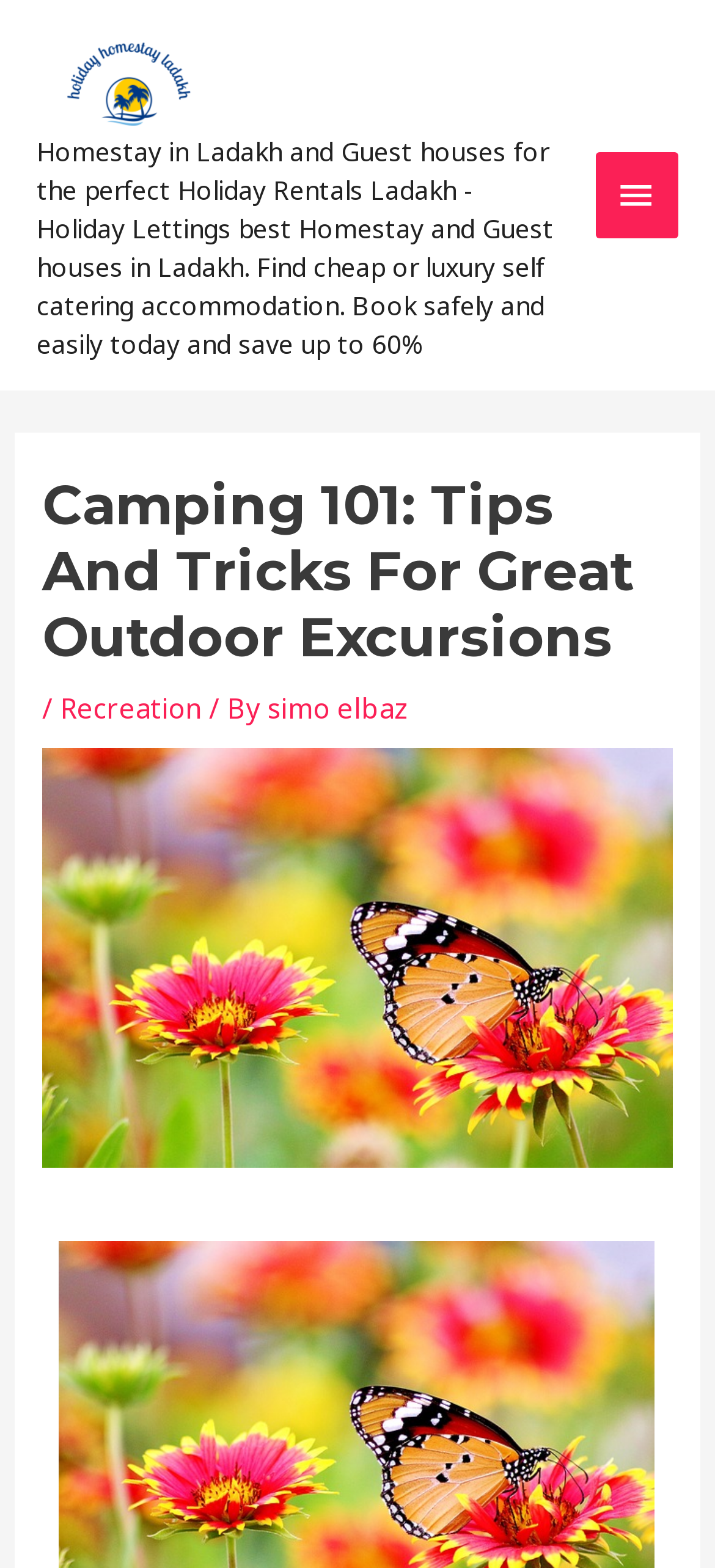Give a one-word or short-phrase answer to the following question: 
What is the maximum discount available?

60%